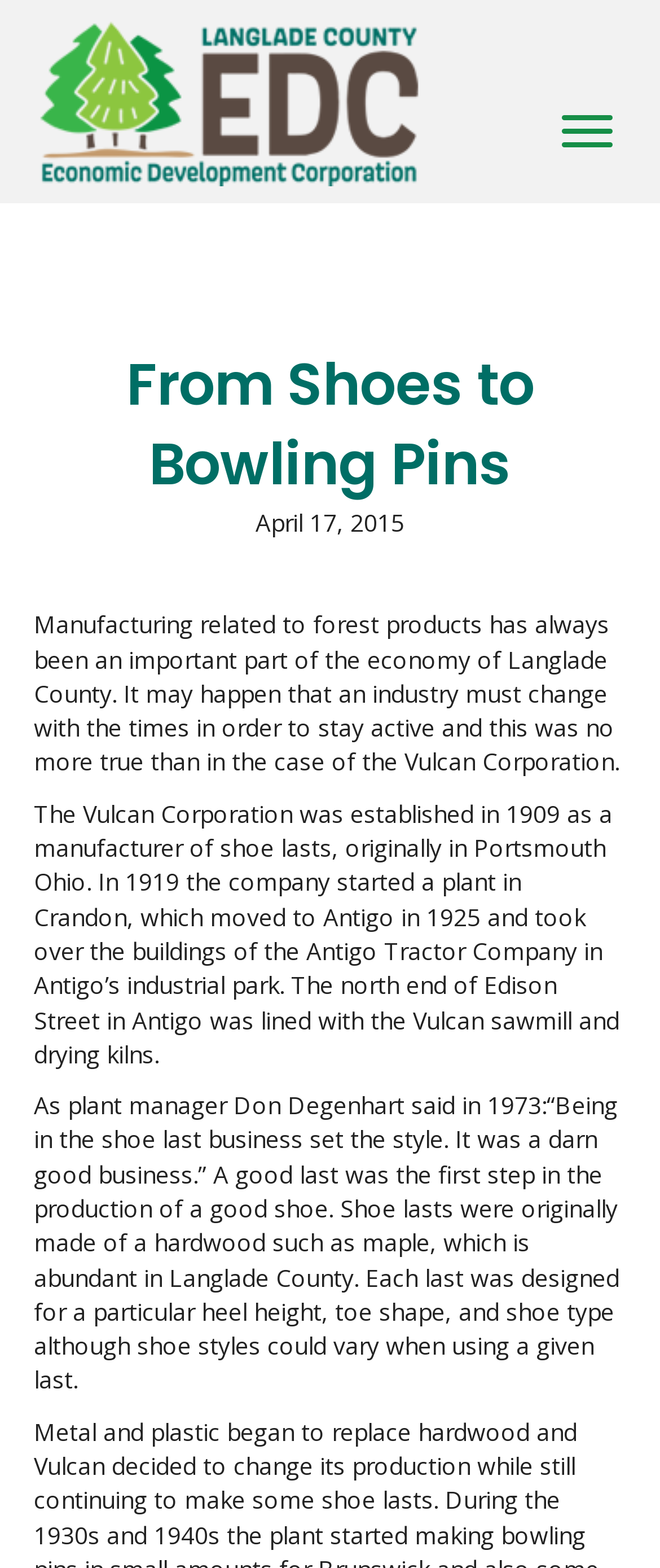Answer the question with a brief word or phrase:
Where was the Vulcan Corporation's plant initially located?

Portsmouth Ohio